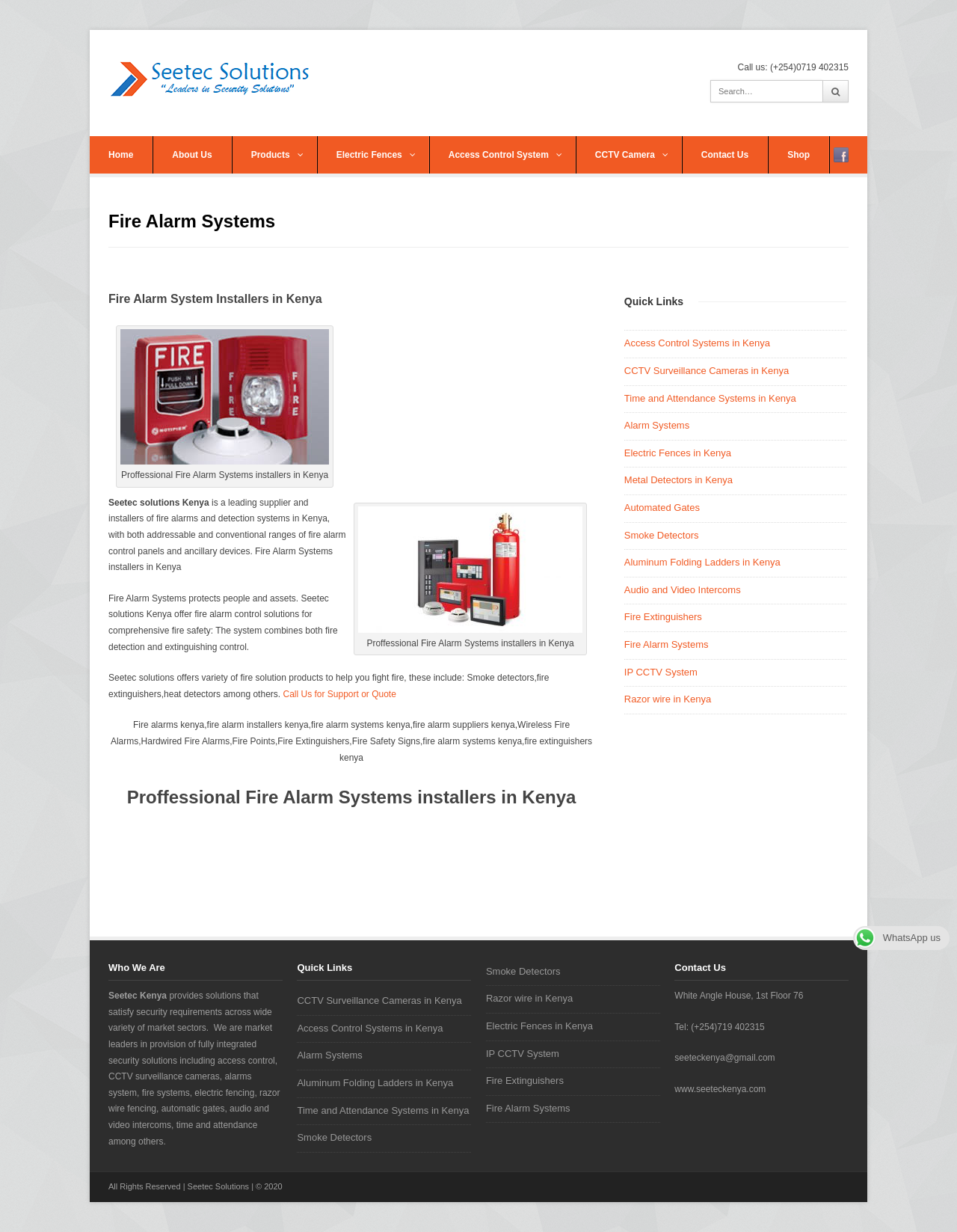Identify the bounding box coordinates of the clickable region to carry out the given instruction: "Click the 'Home' link".

[0.094, 0.11, 0.16, 0.141]